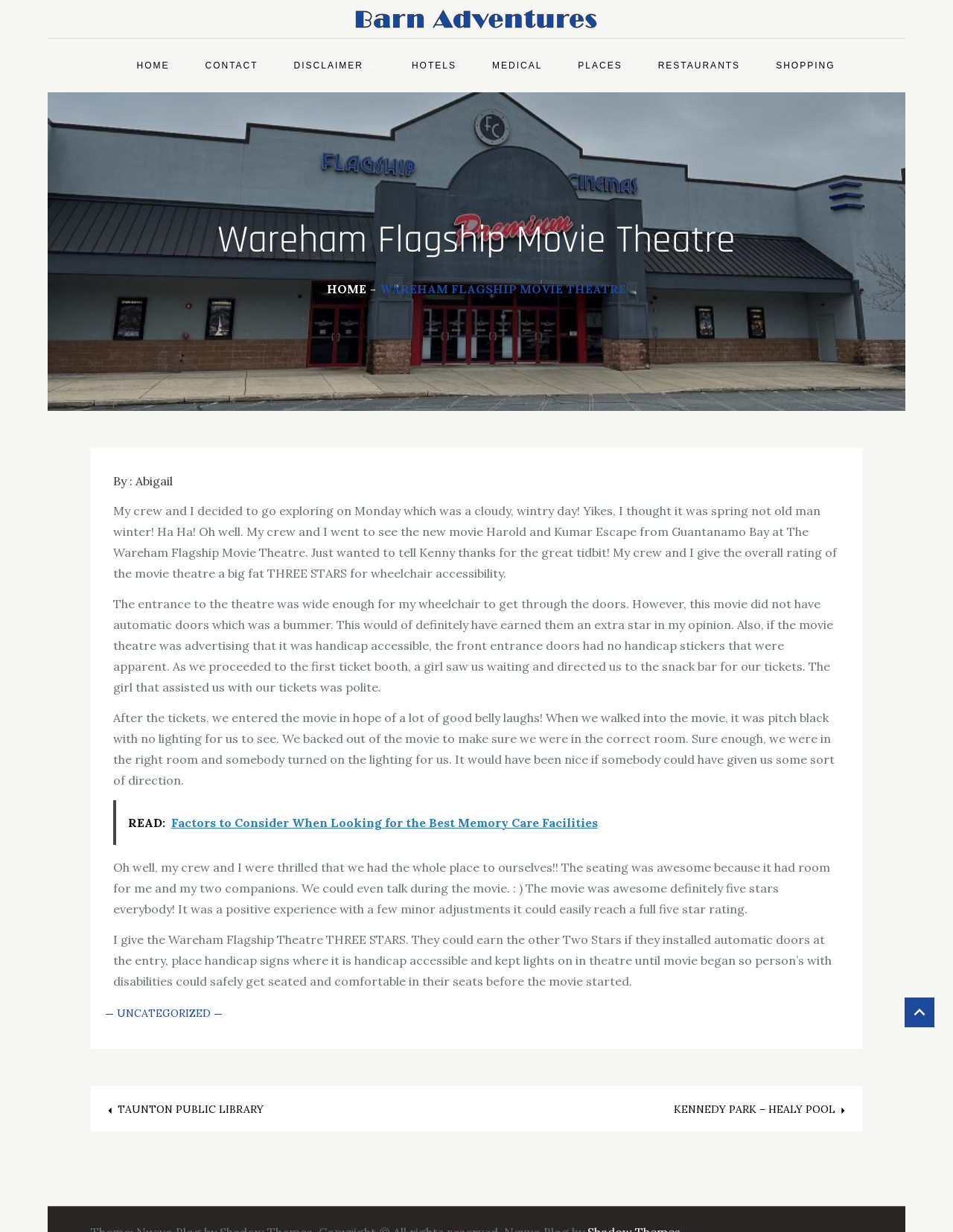How many links are there in the primary menu?
Offer a detailed and full explanation in response to the question.

I found the answer by counting the number of link elements under the navigation element with the label 'Primary Menu'. There are 8 links: HOME, CONTACT, DISCLAIMER, HOTELS, MEDICAL, PLACES, RESTAURANTS, and SHOPPING.